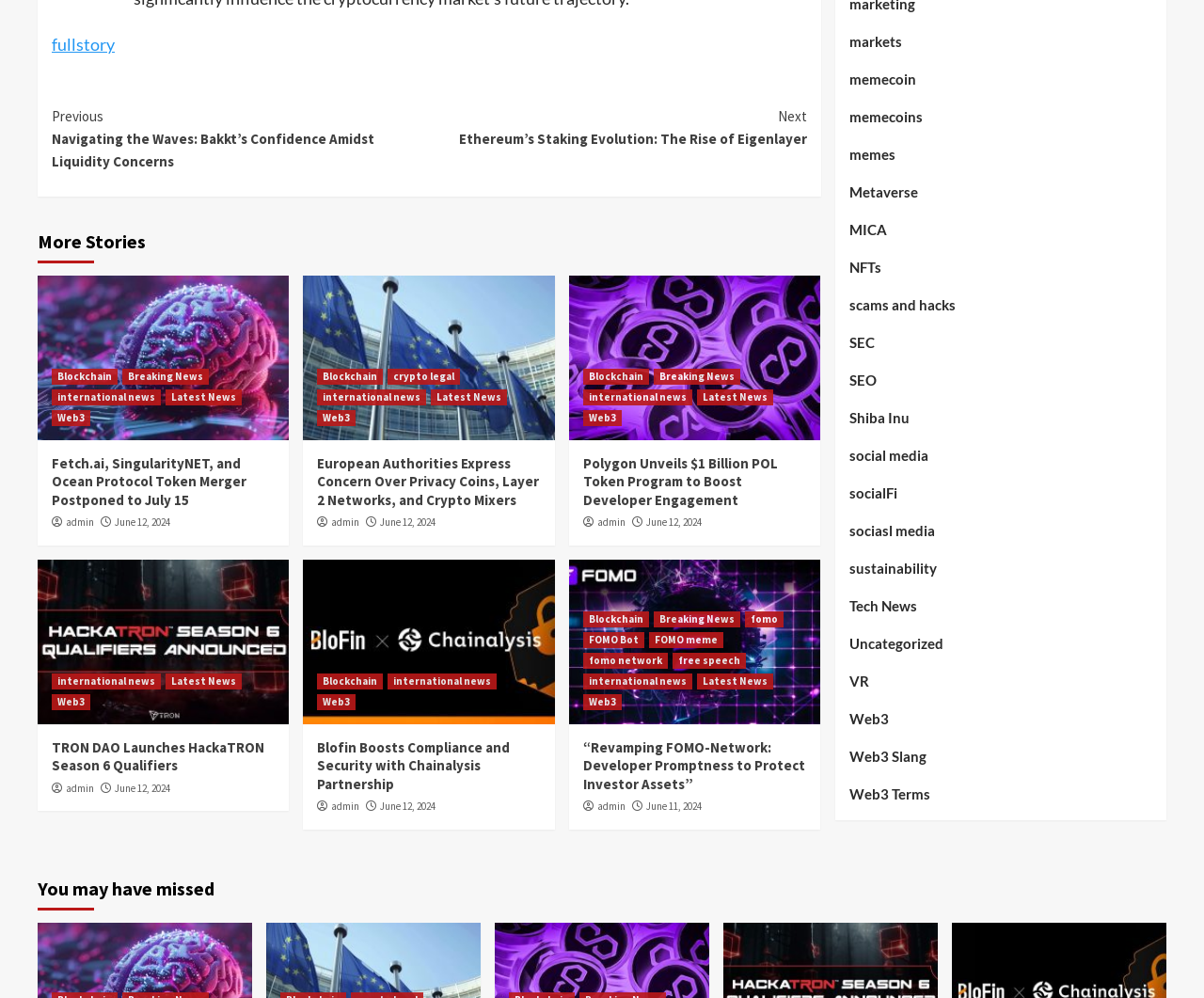What is the category of the news article 'Fetch.ai, SingularityNET, and Ocean Protocol Token Merger Postponed to July 15'?
Based on the image, please offer an in-depth response to the question.

The news article 'Fetch.ai, SingularityNET, and Ocean Protocol Token Merger Postponed to July 15' is categorized under 'Blockchain' as it is listed under the 'Blockchain' link in the figcaption of the first figure.